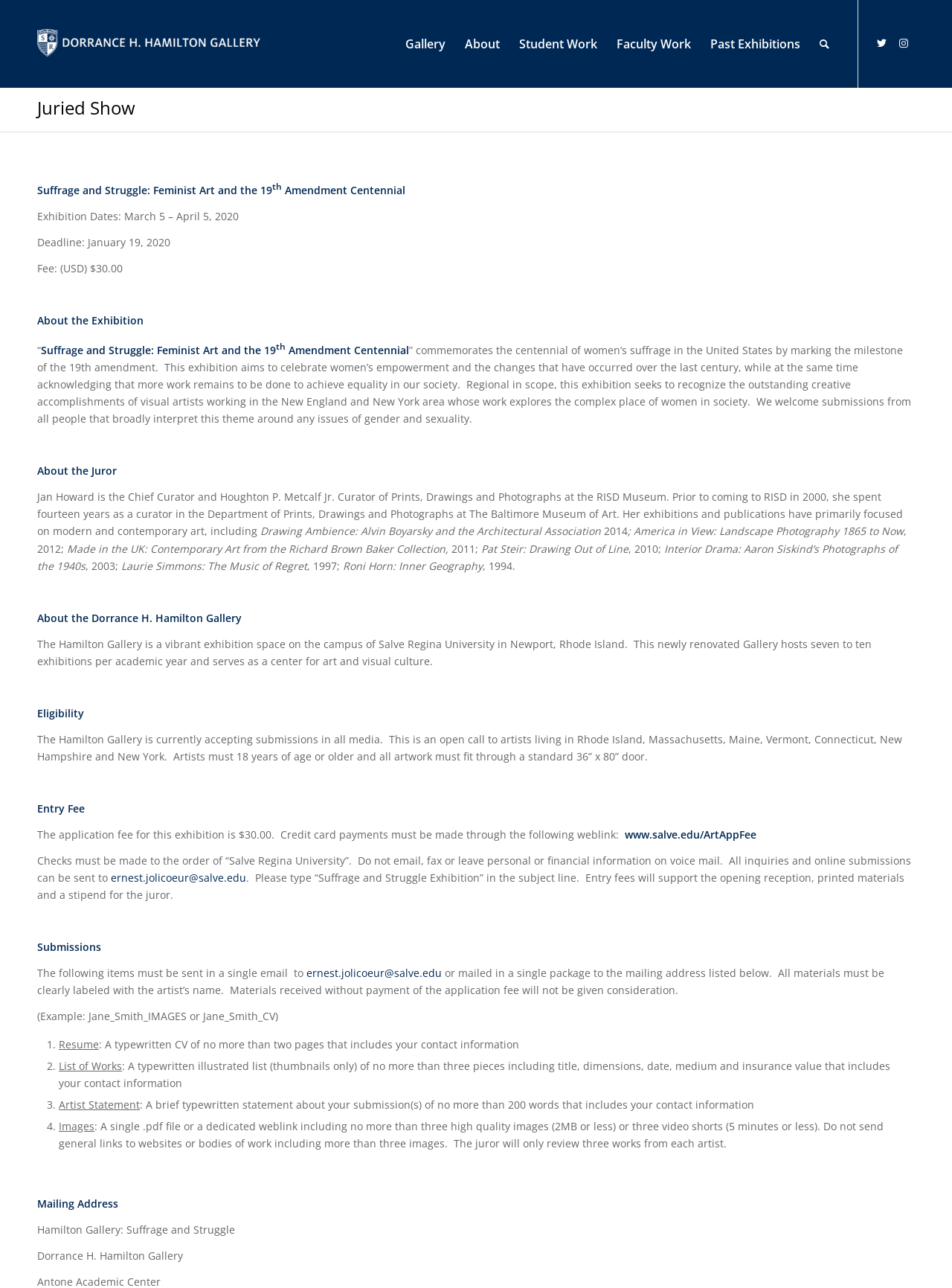What is the application fee for the exhibition?
Answer the question with a detailed explanation, including all necessary information.

I found the answer by reading the section 'Entry Fee' on the webpage, which mentions that the application fee for the exhibition is $30.00.